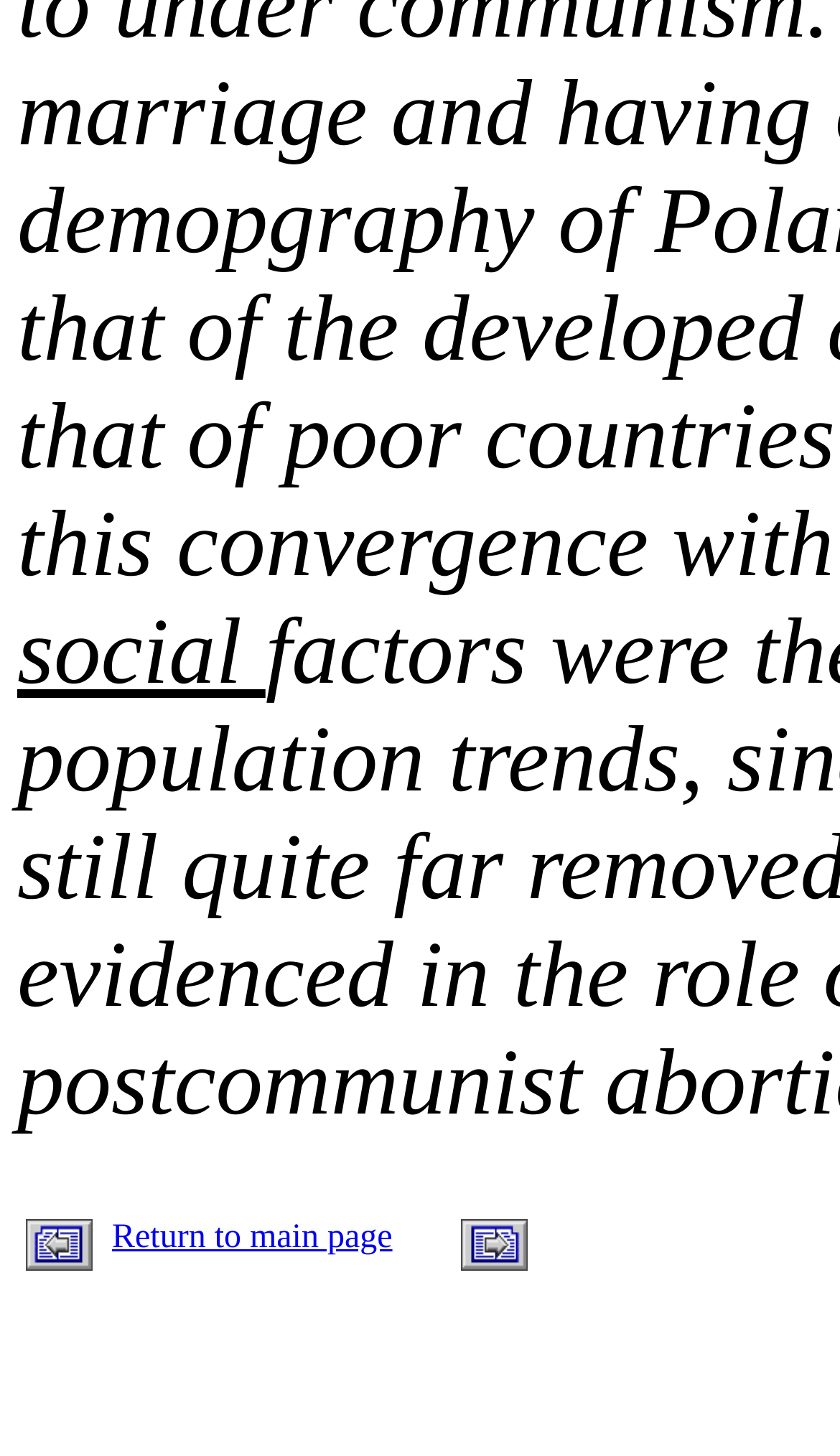Give a one-word or phrase response to the following question: What is the purpose of the image in the third LayoutTableCell?

Next Page